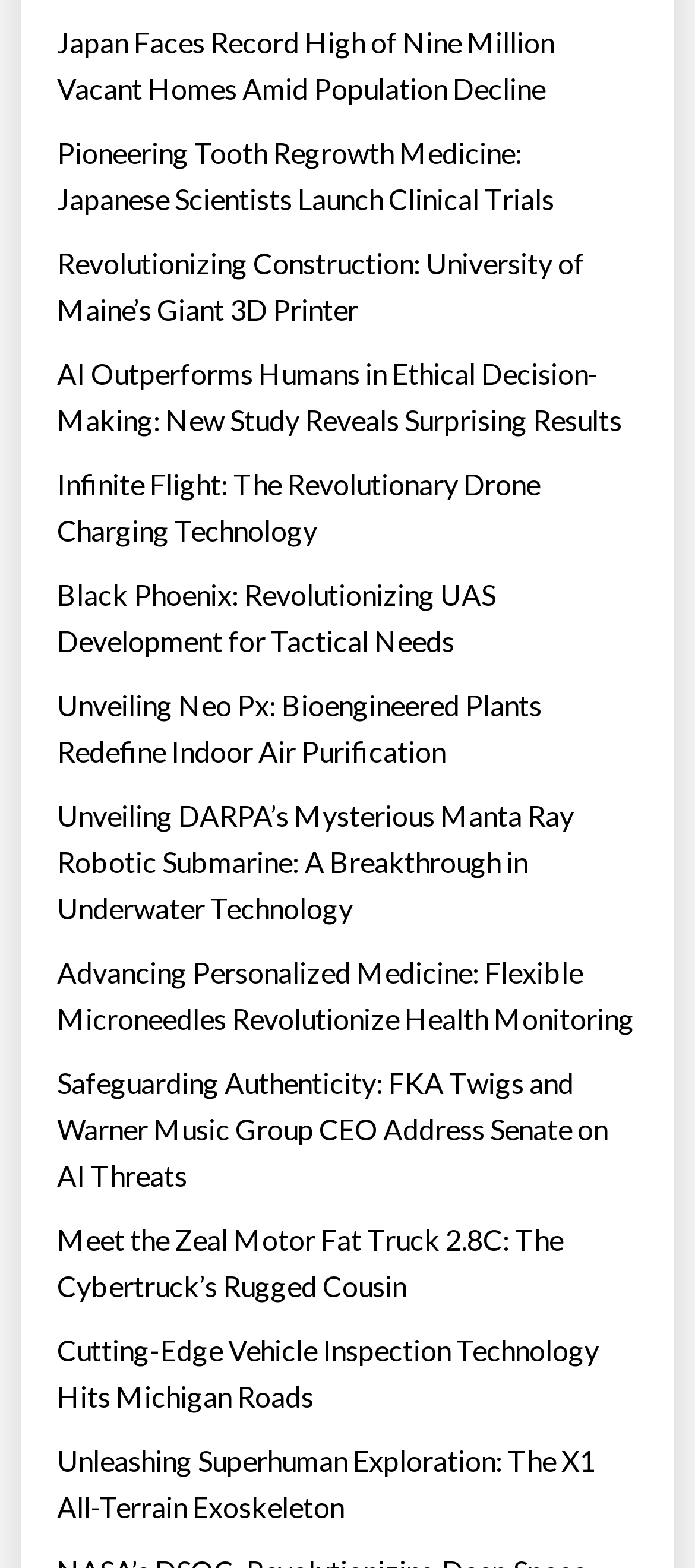Indicate the bounding box coordinates of the element that needs to be clicked to satisfy the following instruction: "Discover AI's ethical decision-making capabilities". The coordinates should be four float numbers between 0 and 1, i.e., [left, top, right, bottom].

[0.082, 0.224, 0.918, 0.283]